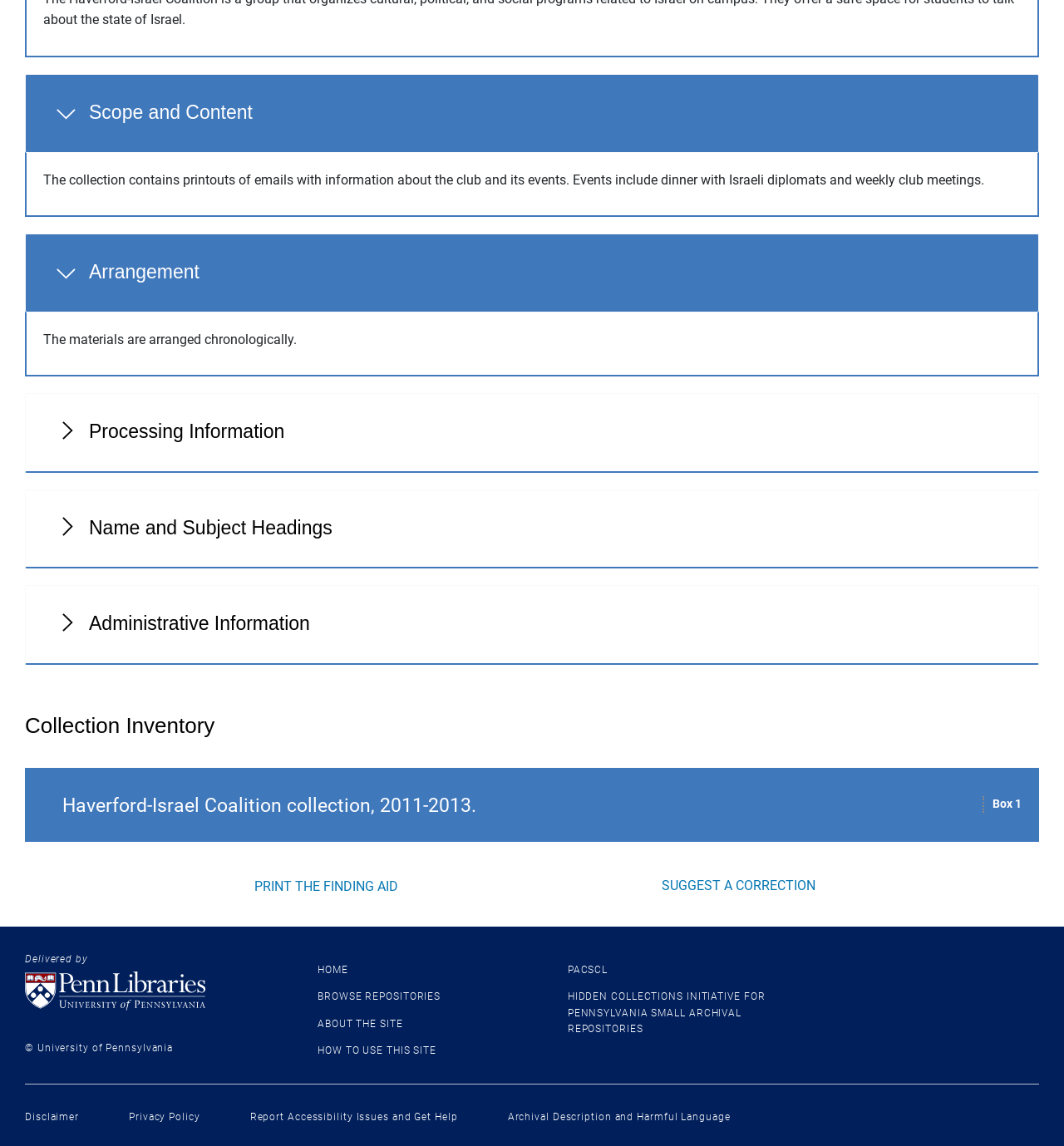Please determine the bounding box coordinates of the section I need to click to accomplish this instruction: "Click PRINT THE FINDING AID".

[0.234, 0.763, 0.379, 0.783]